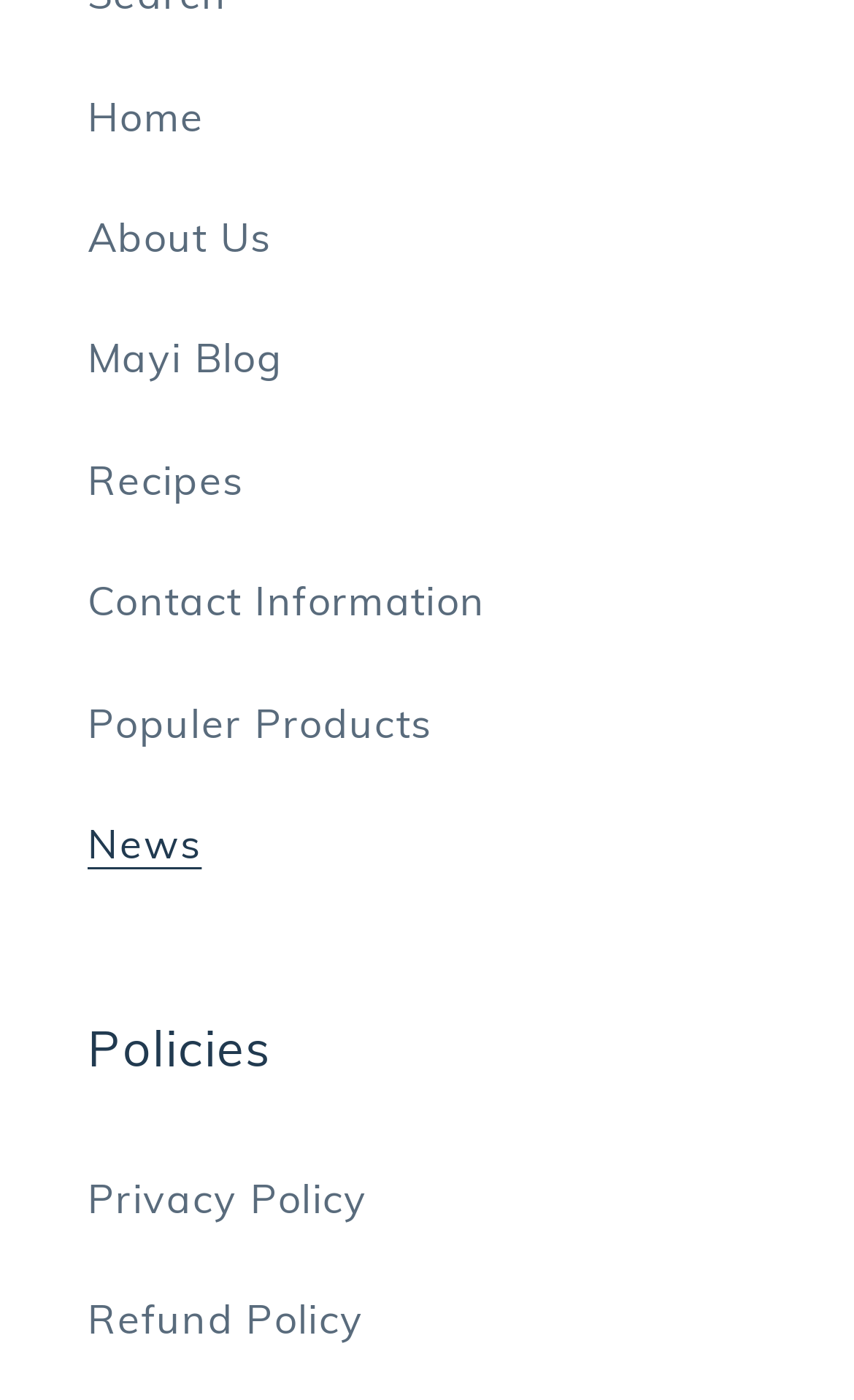Can you identify the bounding box coordinates of the clickable region needed to carry out this instruction: 'view mayi blog'? The coordinates should be four float numbers within the range of 0 to 1, stated as [left, top, right, bottom].

[0.103, 0.213, 0.897, 0.3]